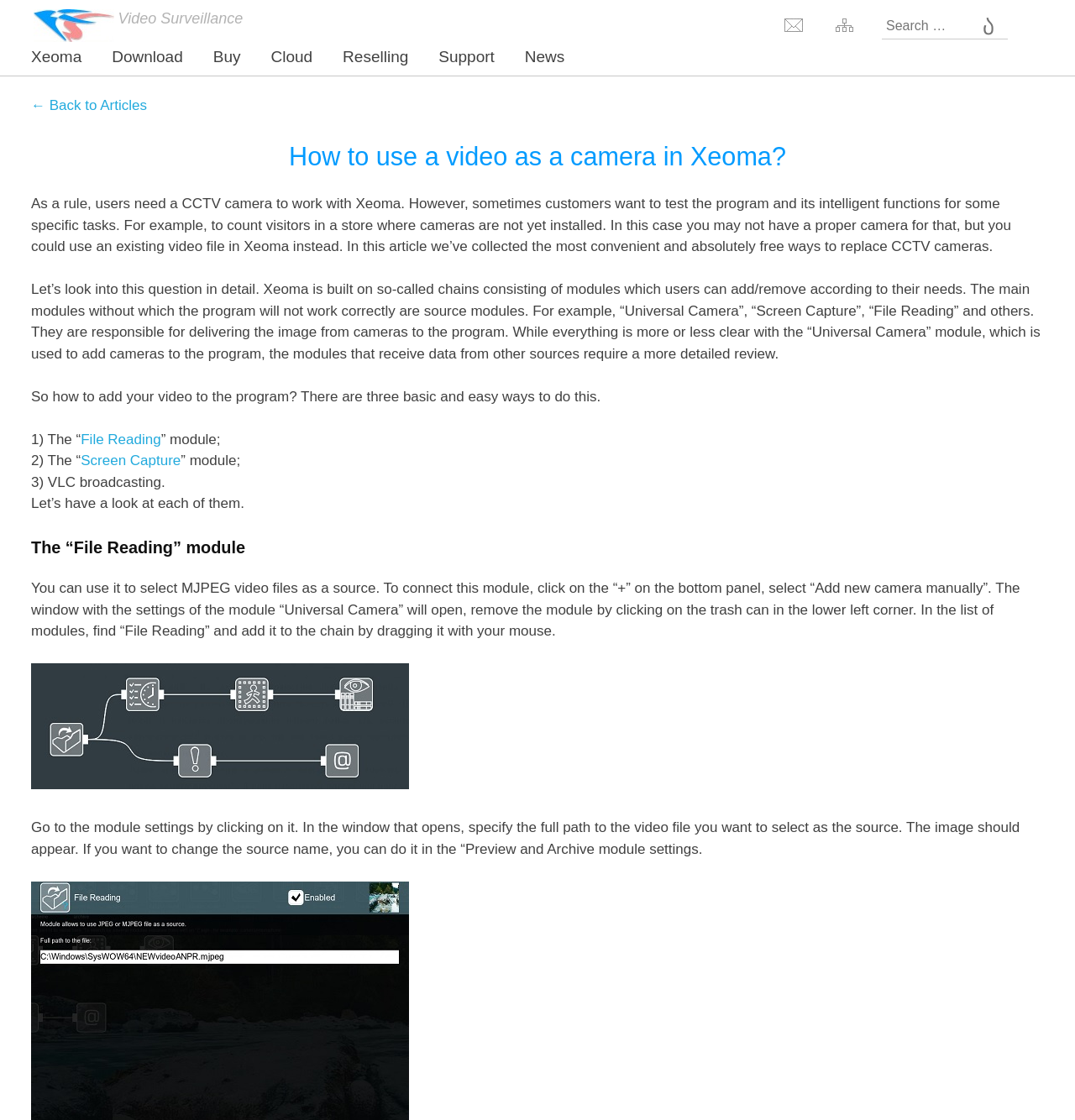Summarize the webpage with a detailed and informative caption.

The webpage is about using a video as a camera in Xeoma, a video surveillance software. At the top, there is a navigation menu with links to "Skip to content", "Felenasoft Home", and other pages. Below the navigation menu, there is a header section with a logo and a title "Video Surveillance".

On the right side of the header section, there is a layout table with several links, including "Our contacts", "Site map and Support", and a search bar. The search bar has a search box and a search button.

The main content of the webpage is divided into several sections. The first section has a heading "How to use a video as a camera in Xeoma?" and a brief introduction to the topic. The introduction explains that users can test Xeoma's features using a video file instead of a CCTV camera.

The next section explains how to add a video to Xeoma, with three easy ways to do so. The three ways are listed as numbered points, with links to "File Reading" and "Screen Capture" modules. Below the list, there is a detailed explanation of each method, including the use of the "File Reading" module and VLC broadcasting.

The webpage also includes an image of a chain with the "File Reading" module, which illustrates how to connect the module to Xeoma. Throughout the webpage, there are several links to other pages, including "Back to Articles", "Xeoma", "Download", "Buy", "Cloud", "Reselling", and "Support".